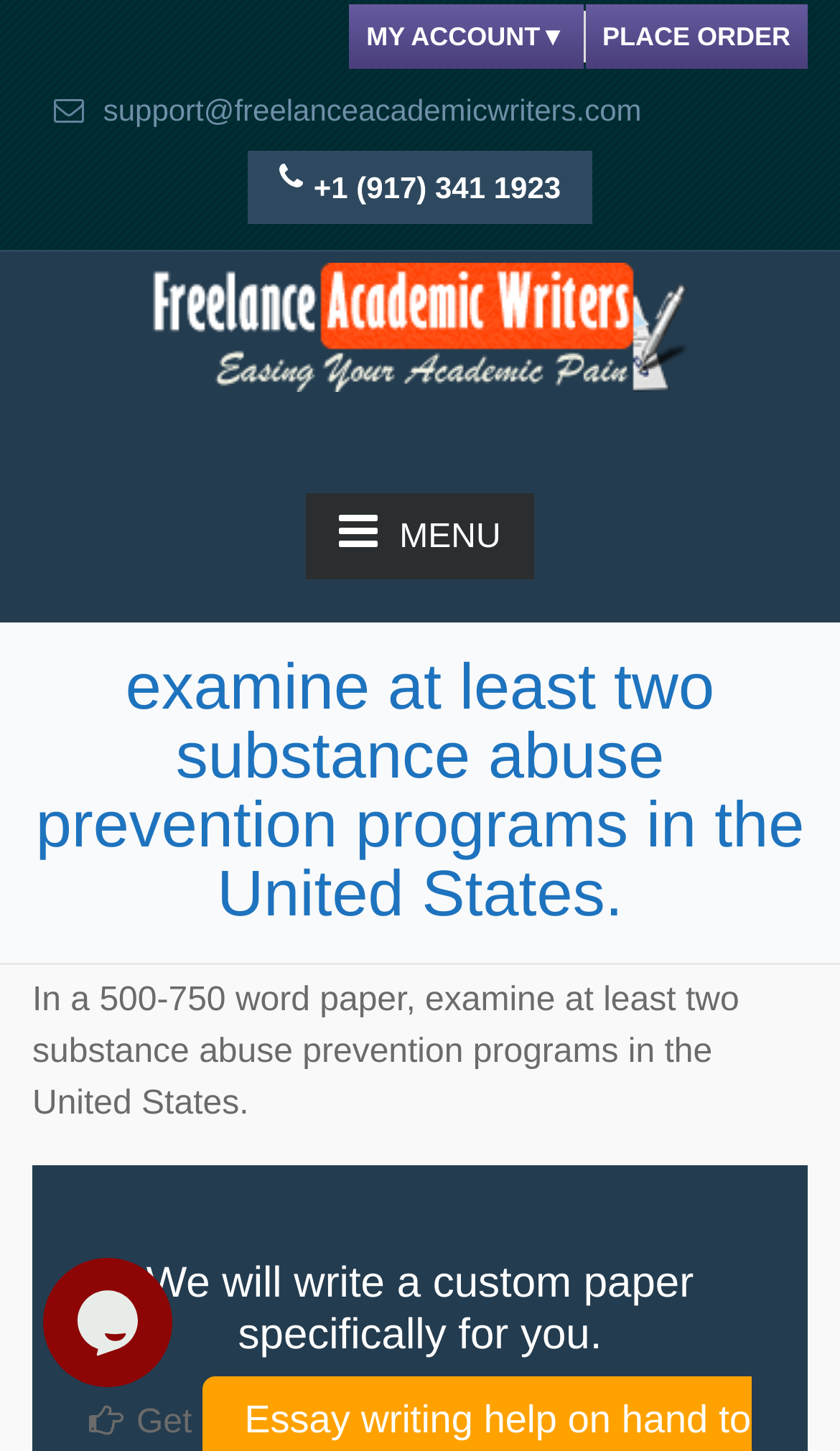Please identify the bounding box coordinates of the element that needs to be clicked to execute the following command: "get a custom paper". Provide the bounding box using four float numbers between 0 and 1, formatted as [left, top, right, bottom].

[0.174, 0.868, 0.826, 0.937]